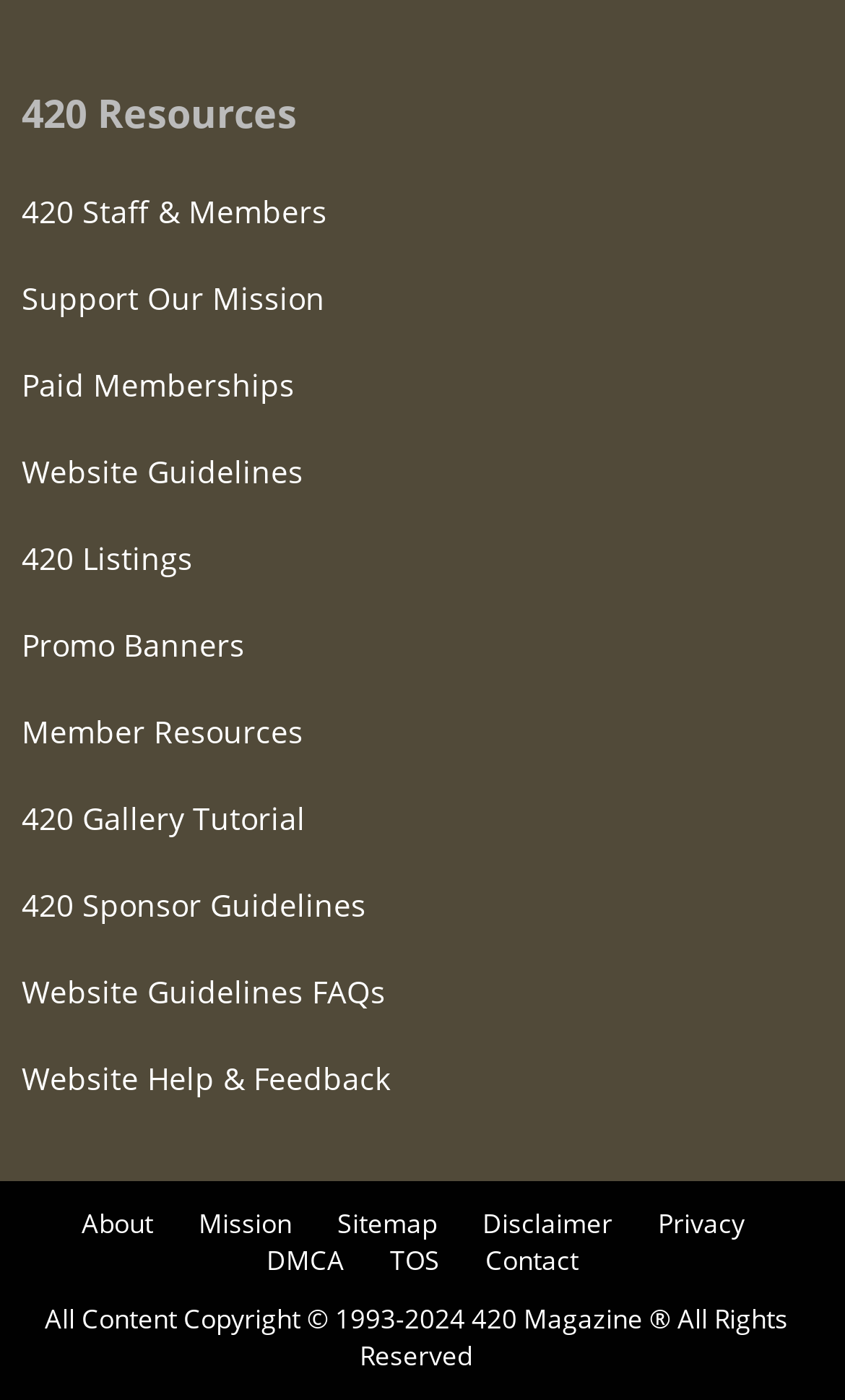What is the topmost link on the webpage?
Please provide a comprehensive answer based on the details in the screenshot.

By analyzing the bounding box coordinates, I found that the link '420 Staff & Members' has the smallest y1 value (0.124) among all links, indicating it is the topmost link on the webpage.